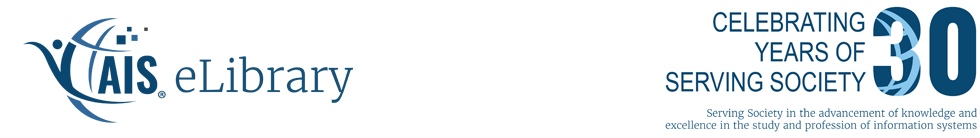Provide a comprehensive description of the image.

The image prominently features the logo of the AIS eLibrary, showcasing a stylized representation with a bird symbol and the letters "AIS" in a bold, modern font. Below the logo, it celebrates 30 years of service to the society, emphasizing the organization's commitment to advancing knowledge and excellence in the study and profession of information systems. The design balances a professional aesthetic with a celebratory tone, marking a significant milestone for the AIS eLibrary as it serves the academic community and contributes to the dissemination of valuable research and information.